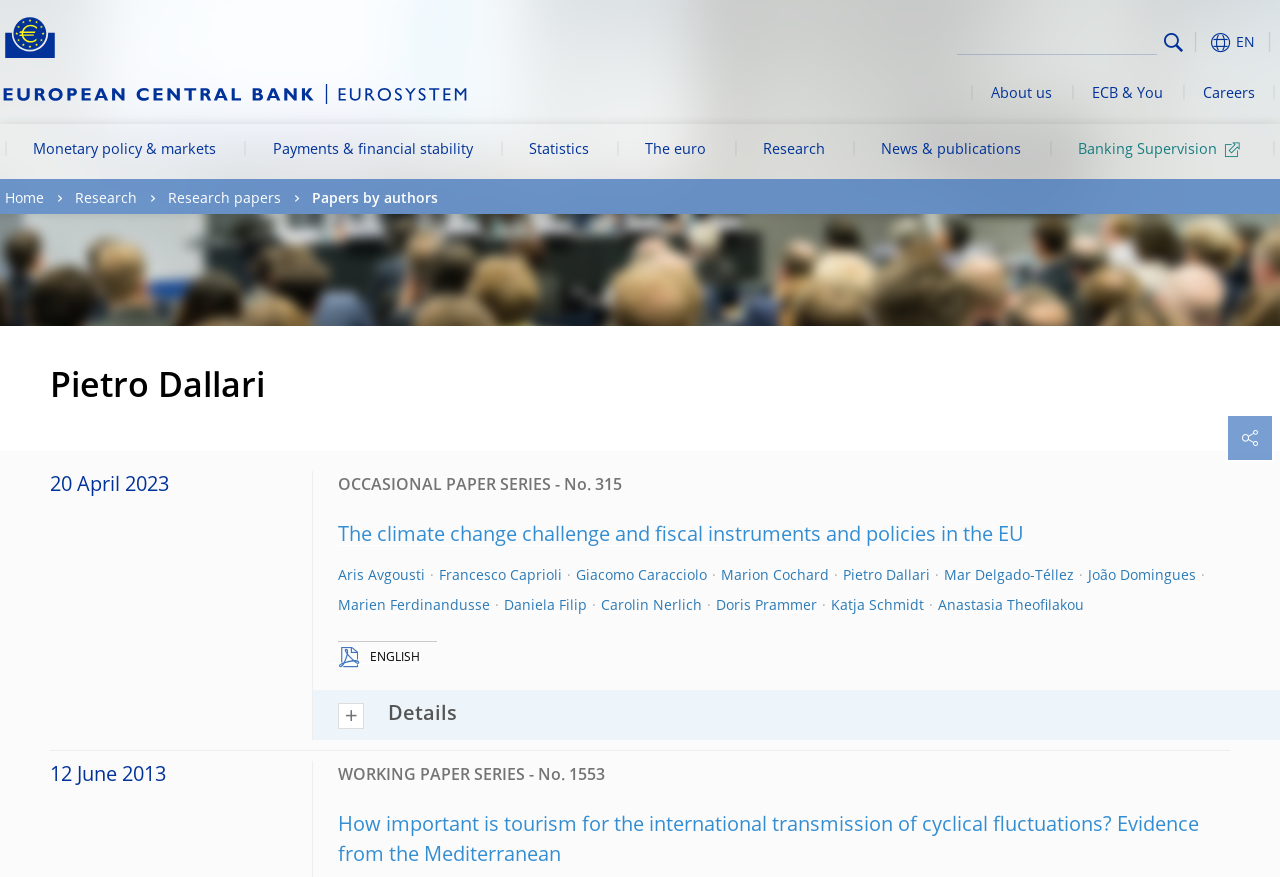What is the language of the paper 'The climate change challenge and fiscal instruments and policies in the EU'?
Please answer the question with as much detail and depth as you can.

The language of the paper can be found by looking at the link text with the icon '' which indicates the language of the paper. The link text is 'ENGLISH'.